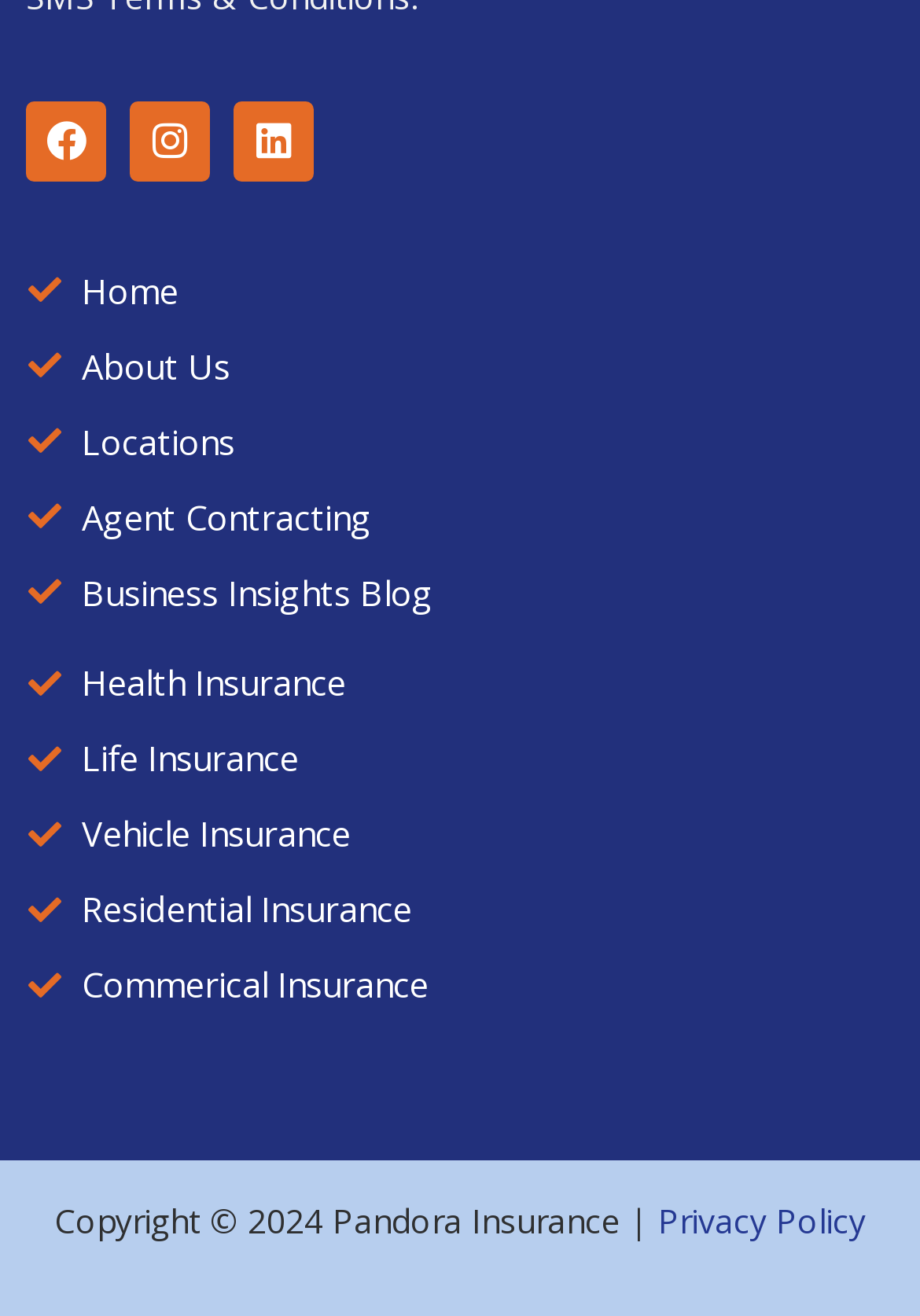Can you pinpoint the bounding box coordinates for the clickable element required for this instruction: "Go to Facebook page"? The coordinates should be four float numbers between 0 and 1, i.e., [left, top, right, bottom].

[0.028, 0.076, 0.115, 0.137]